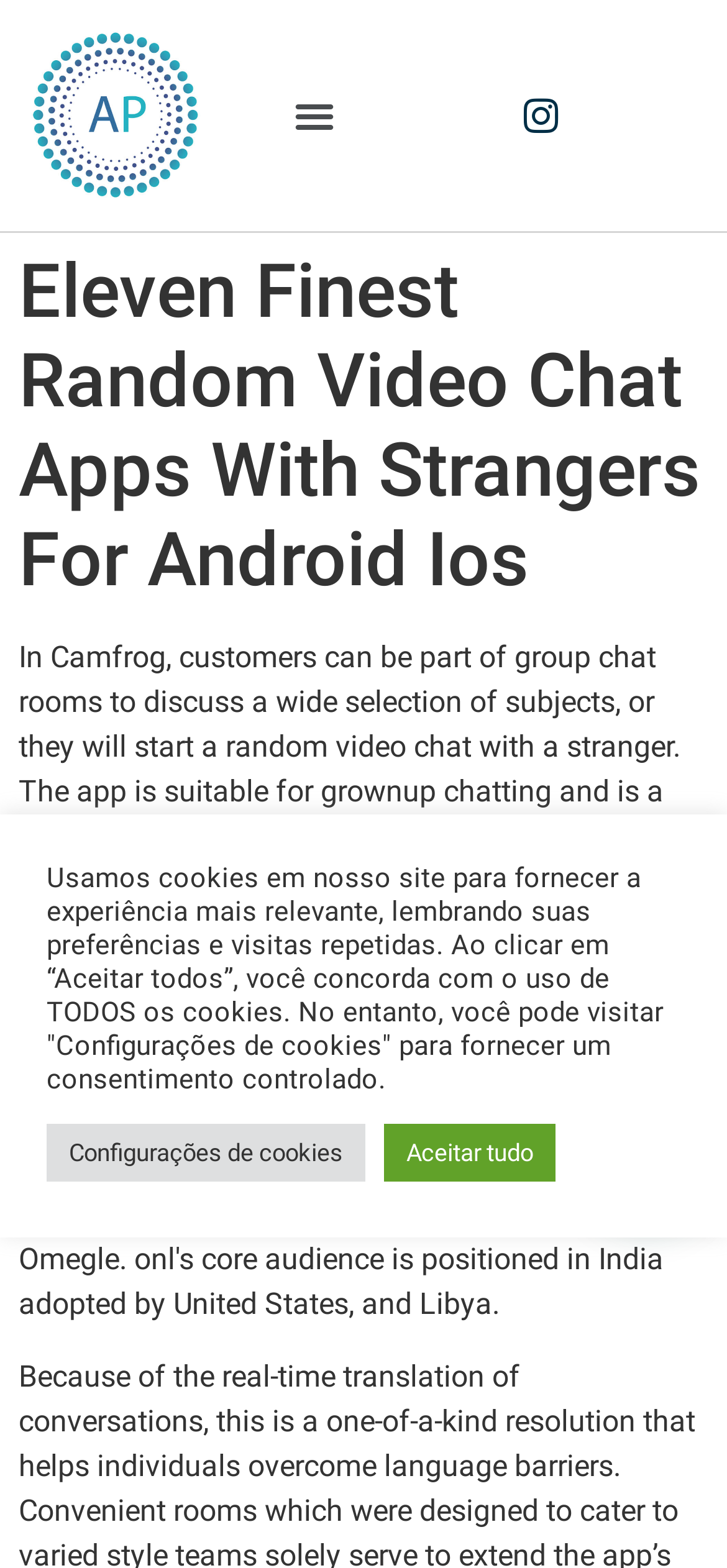Describe all visible elements and their arrangement on the webpage.

The webpage is about random video chat apps with strangers for Android and iOS, as indicated by the title "Eleven Finest Random Video Chat Apps With Strangers For Android Ios – Dr. Anderson Paiva". 

At the top left corner, there is a favicon image. Next to it, on the top right, is a "Menu Toggle" button. Further to the right, there is an "Instagram" link with an icon. 

Below these elements, there is a large header section that spans almost the entire width of the page. The header contains the title "Eleven Finest Random Video Chat Apps With Strangers For Android Ios" in a prominent font size.

Below the header, there is a block of text that describes the features of Camfrog, a random video chat app. The text explains that users can join group chat rooms or start a random video chat with a stranger, and that the app is suitable for adult chatting.

Underneath this text, there is a heading that asks "What countries use Omegle the most?". 

At the bottom of the page, there is a notice about the use of cookies on the website. The notice is accompanied by two buttons: "Configurações de cookies" (Cookie Settings) and "Aceitar tudo" (Accept All). 

To the right of the cookie notice, there is a small text that says "Posso te ajudar?" (Can I help you?).